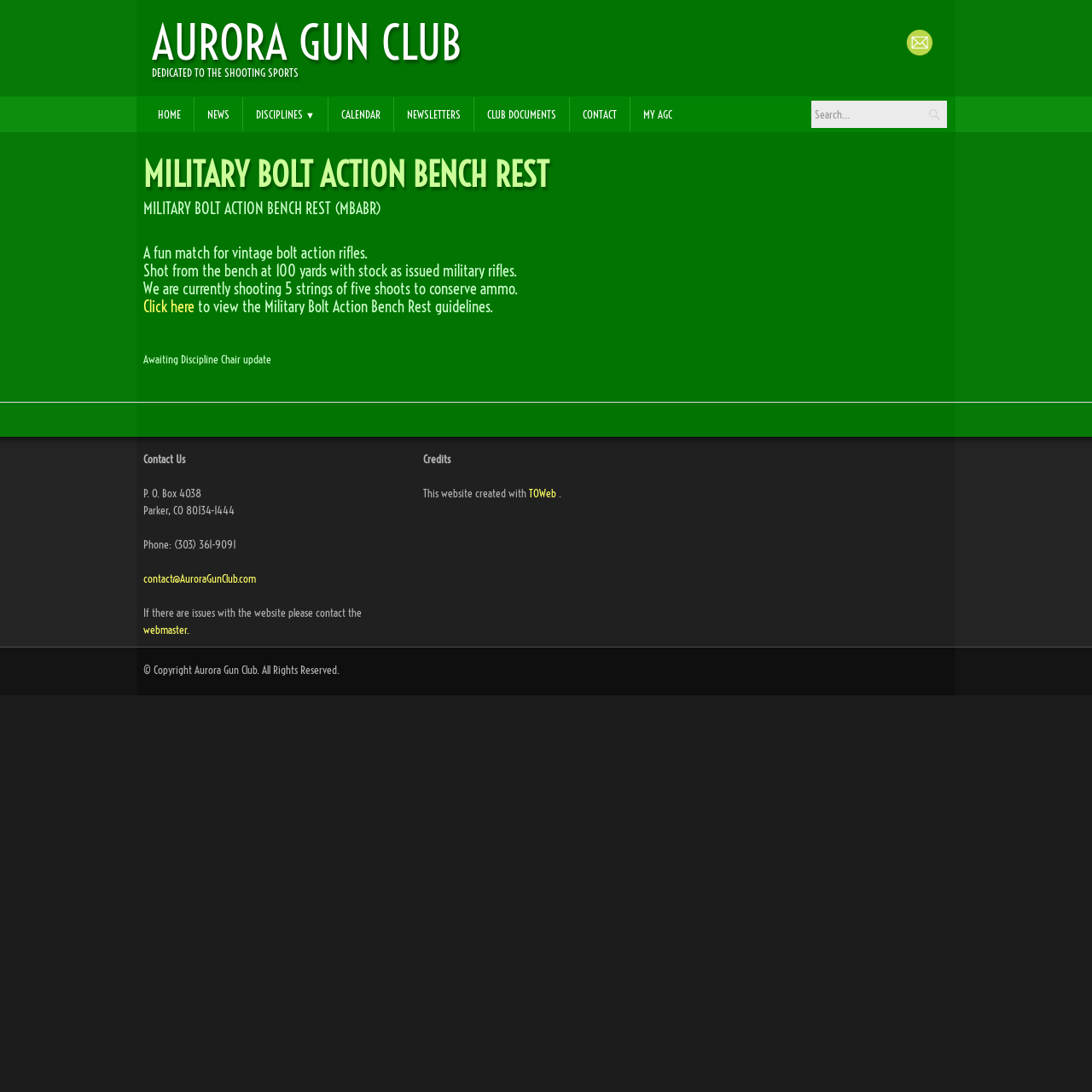Illustrate the webpage's structure and main components comprehensively.

The webpage is dedicated to the Military Bolt Action Bench Rest (MBABR) discipline at the Aurora Gun Club. At the top, there is a navigation menu with links to various sections of the website, including "HOME", "NEWS", "DISCIPLINES", "CALENDAR", "NEWSLETTERS", "CLUB DOCUMENTS", "CONTACT", and "MY AGC". 

Below the navigation menu, there is a heading that reads "MILITARY BOLT ACTION BENCH REST" followed by a brief description of the discipline, which is a fun match for vintage bolt action rifles shot from the bench at 100 yards with stock as issued military rifles. 

The webpage also provides information about the current shooting format, which consists of 5 strings of 5 shots to conserve ammo. There is a link to view the Military Bolt Action Bench Rest guidelines. Additionally, there is a notice indicating that the discipline chair update is pending.

At the bottom of the page, there is a section with contact information, including a mailing address, phone number, and email address. There is also a note about reporting website issues to the webmaster. 

On the right side of the contact information, there is a section with credits, mentioning that the website was created with TOWeb. Finally, there is a copyright notice at the very bottom of the page.